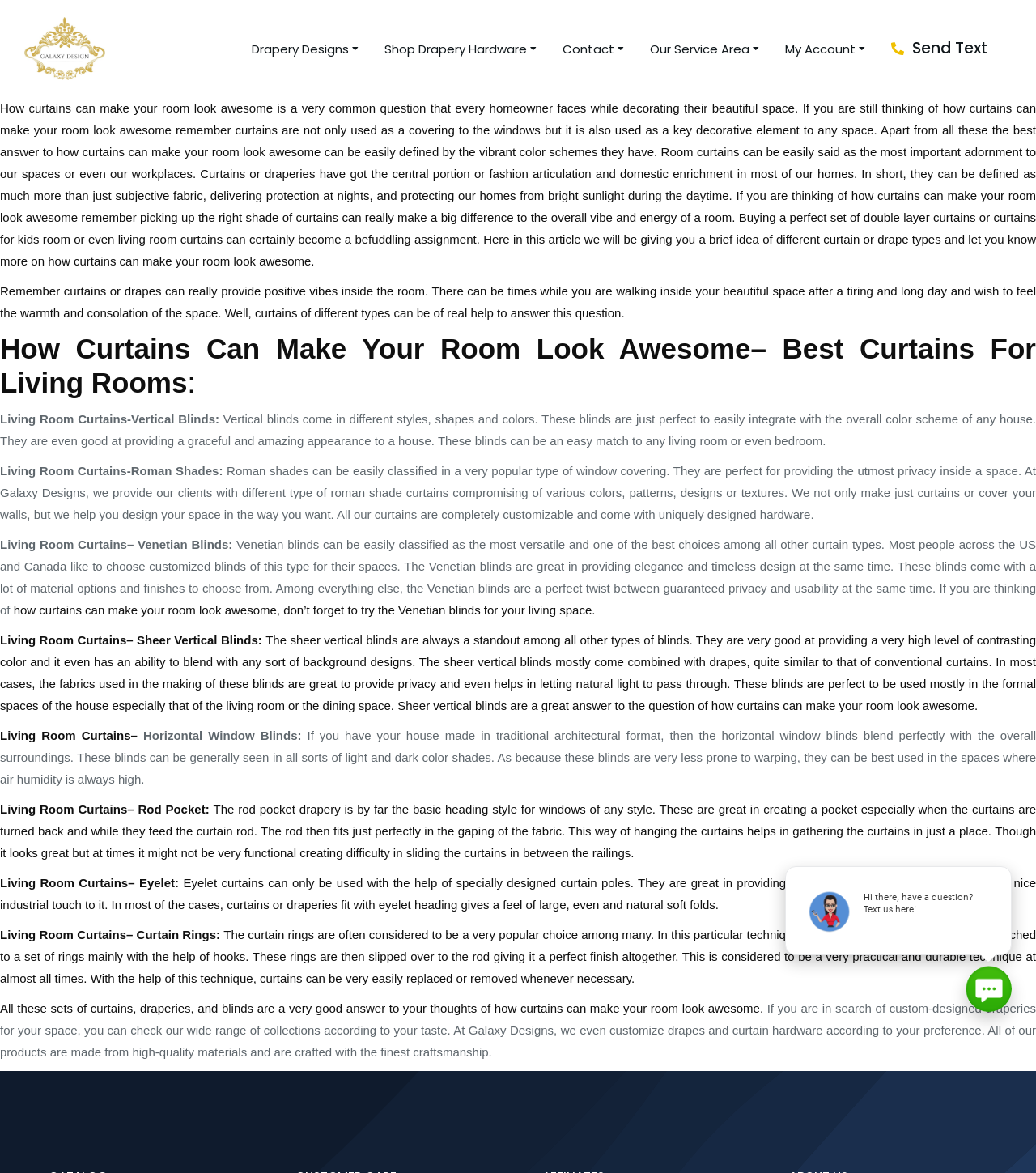What is the purpose of the 'Send Text' link?
Please provide a single word or phrase as your answer based on the image.

To ask questions